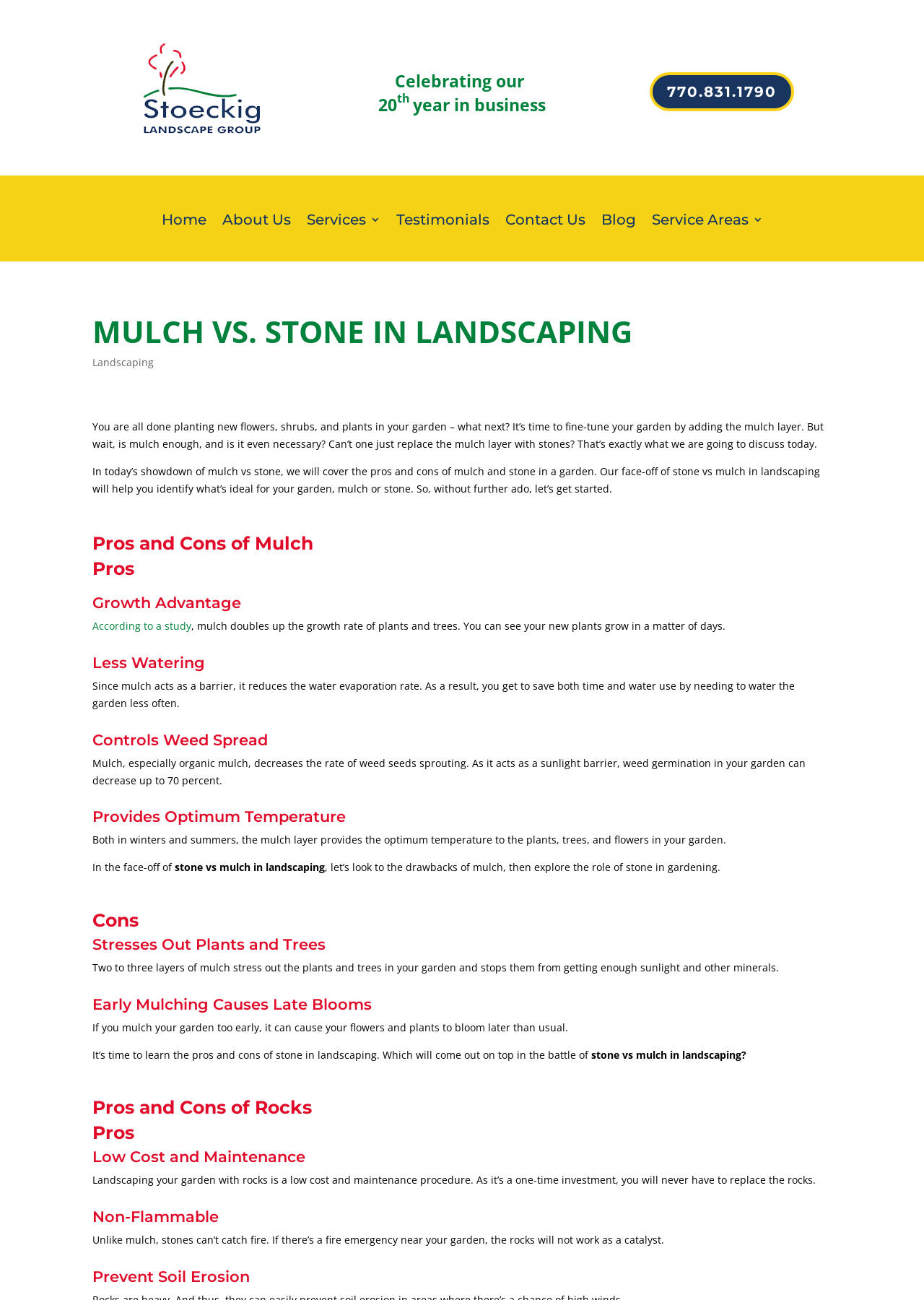Please specify the bounding box coordinates of the clickable region necessary for completing the following instruction: "Read the 'Pros and Cons of Mulch' section". The coordinates must consist of four float numbers between 0 and 1, i.e., [left, top, right, bottom].

[0.1, 0.411, 0.9, 0.431]